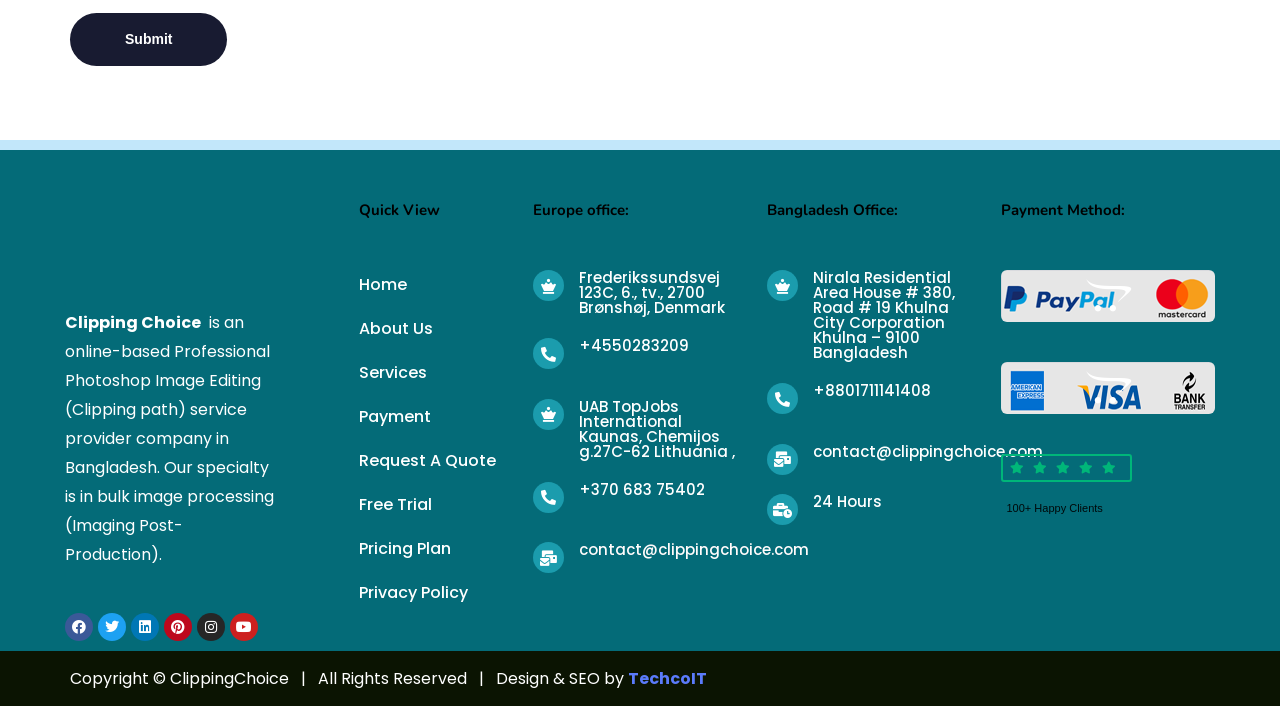Extract the bounding box coordinates of the UI element described: "Payment". Provide the coordinates in the format [left, top, right, bottom] with values ranging from 0 to 1.

[0.28, 0.57, 0.401, 0.611]